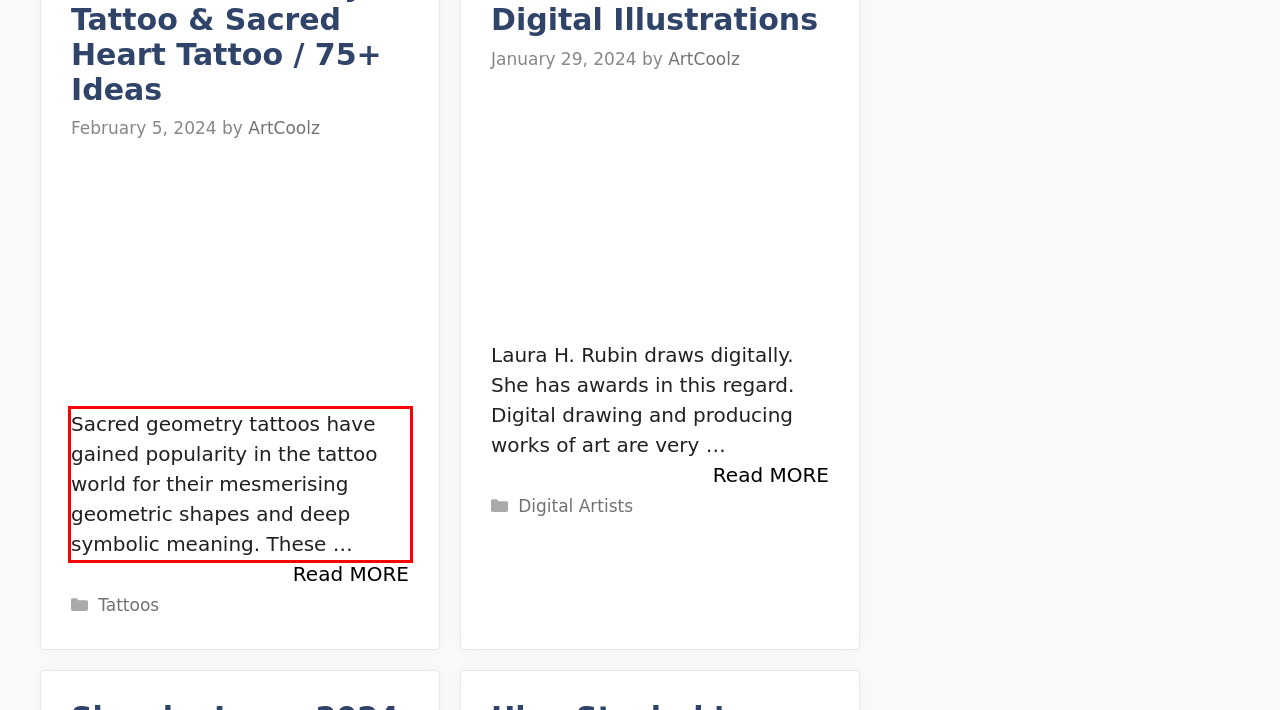You are given a webpage screenshot with a red bounding box around a UI element. Extract and generate the text inside this red bounding box.

Sacred geometry tattoos have gained popularity in the tattoo world for their mesmerising geometric shapes and deep symbolic meaning. These … Read MORE